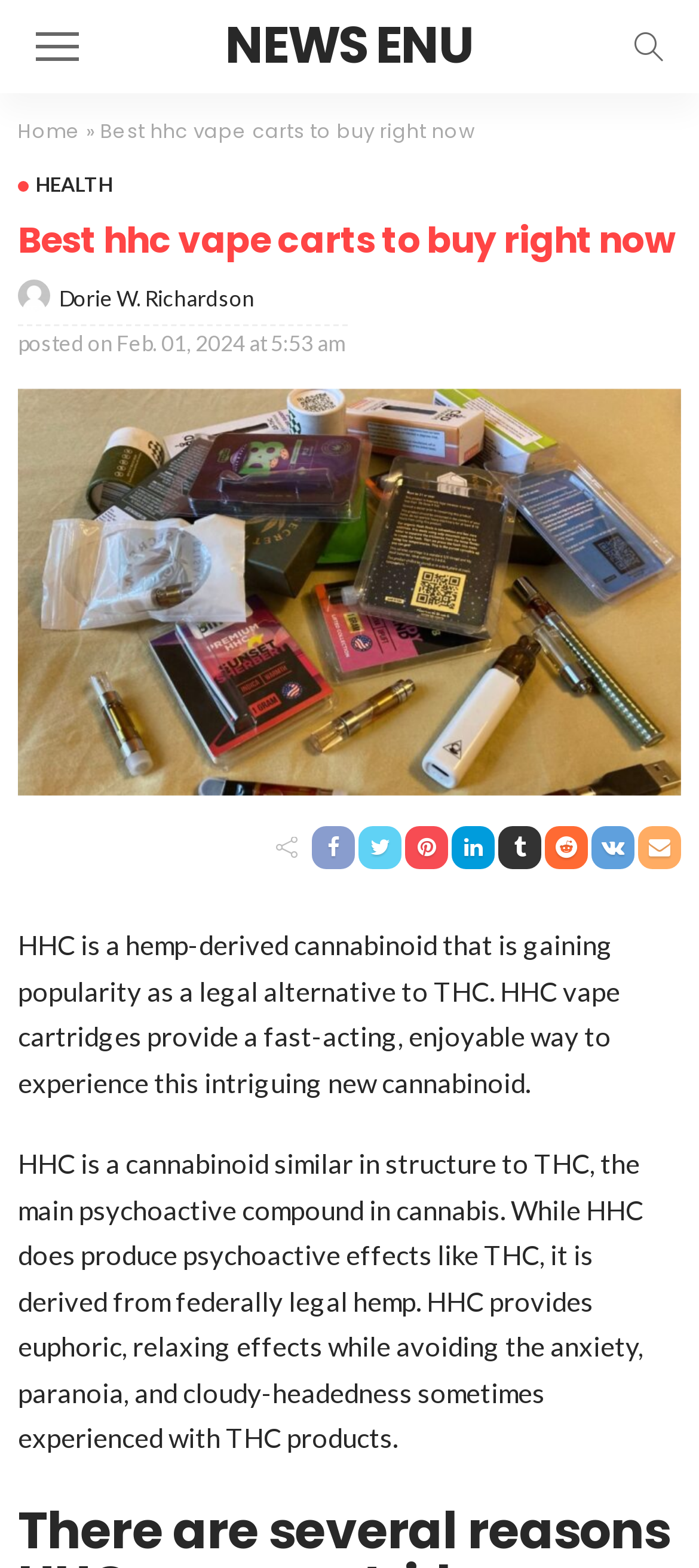What is the website's name?
Answer with a single word or phrase, using the screenshot for reference.

News ENU